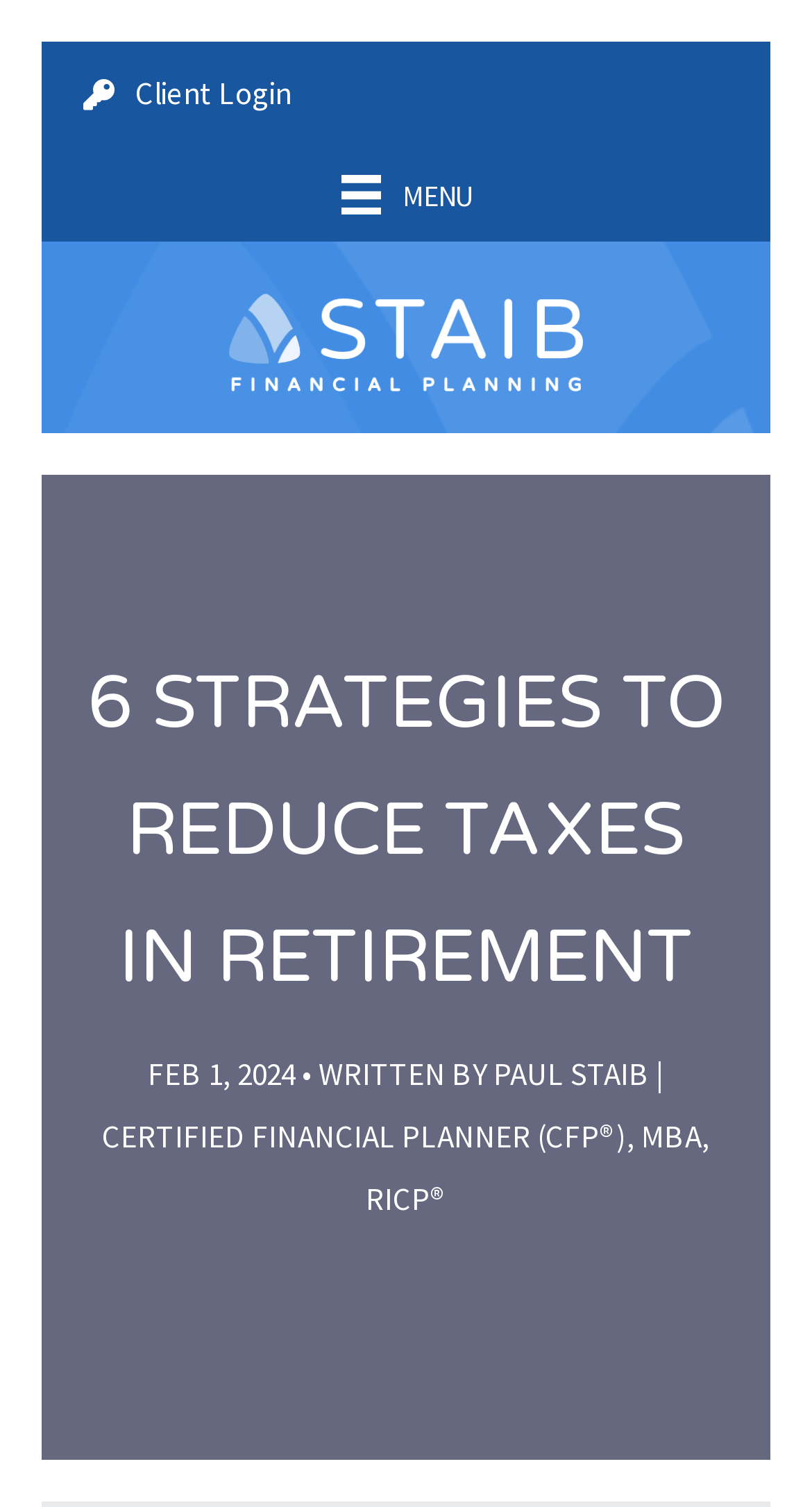Please look at the image and answer the question with a detailed explanation: What is the logo of the company?

I determined the logo of the company by looking at the image element with the description 'Staib Financial Planning White Logo'. The logo is clearly displayed on the website.